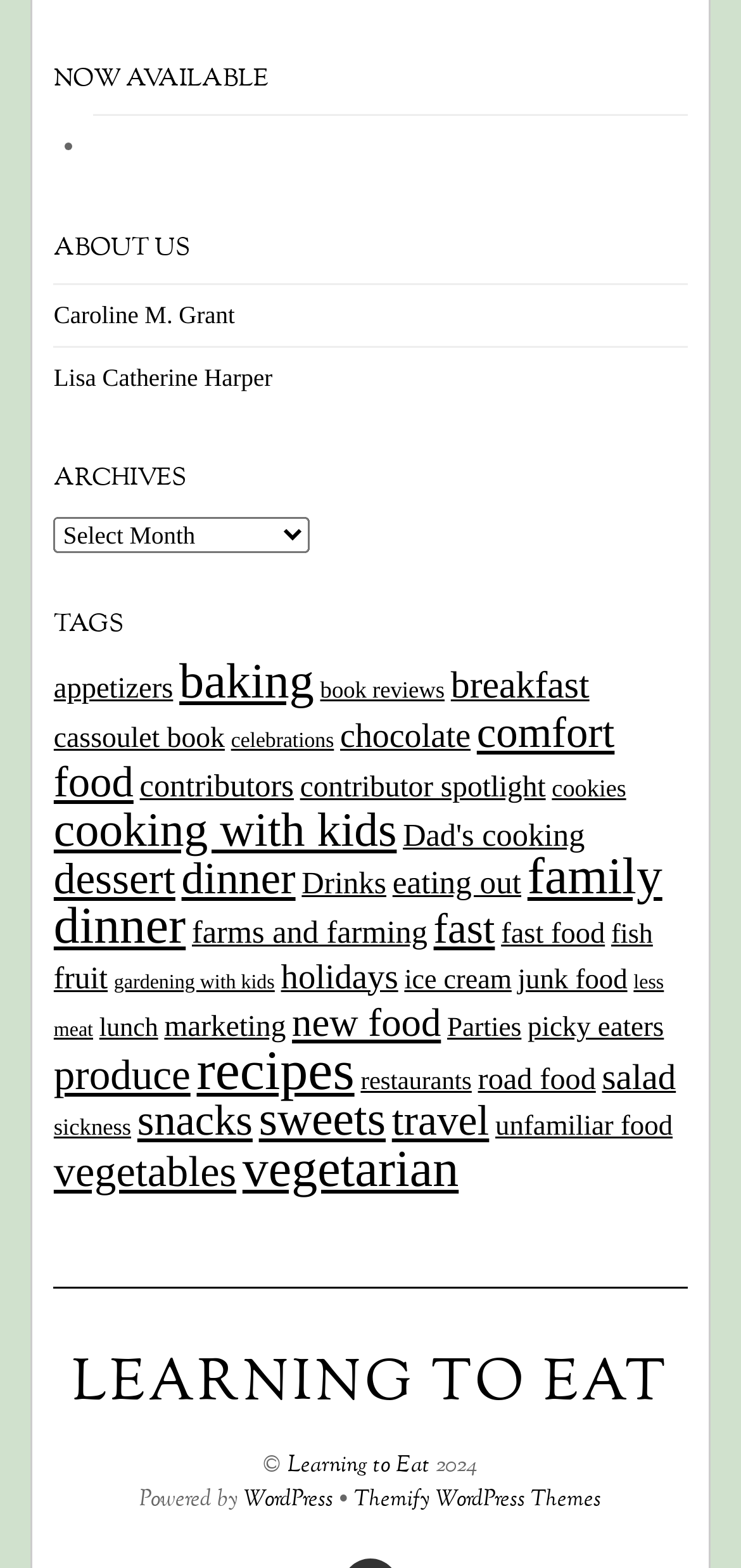Given the following UI element description: "appetizers", find the bounding box coordinates in the webpage screenshot.

[0.073, 0.429, 0.234, 0.45]